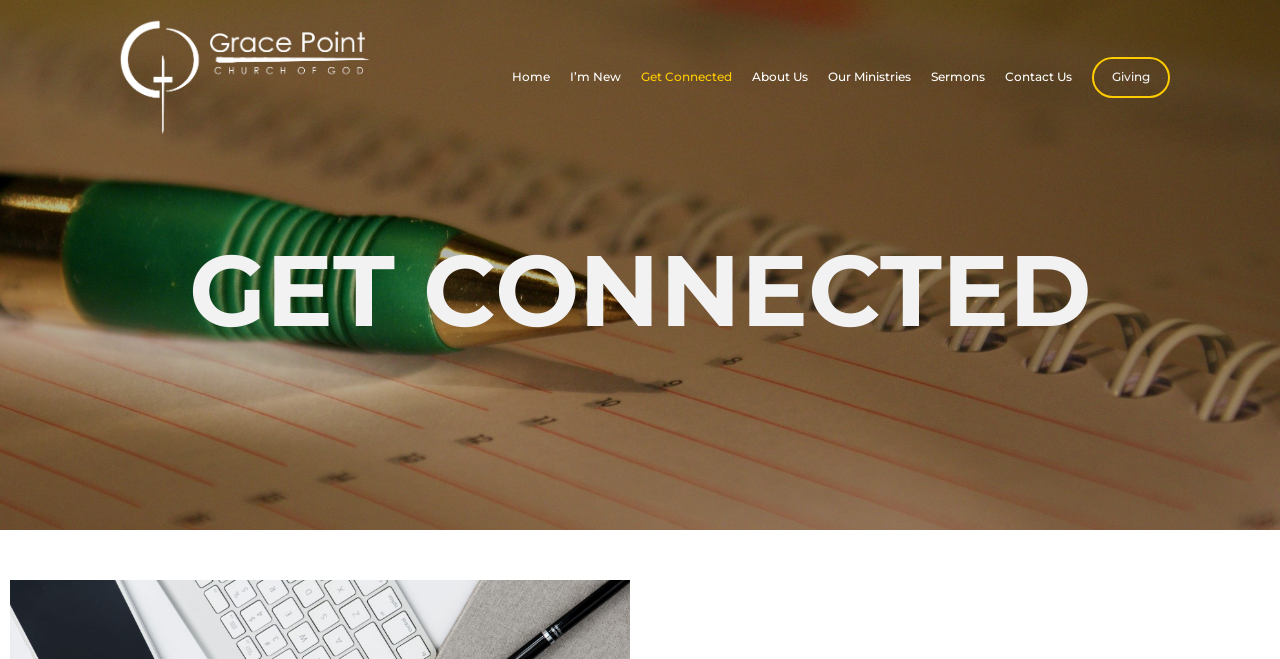Bounding box coordinates are given in the format (top-left x, top-left y, bottom-right x, bottom-right y). All values should be floating point numbers between 0 and 1. Provide the bounding box coordinate for the UI element described as: Web Design Virginia Beach

None